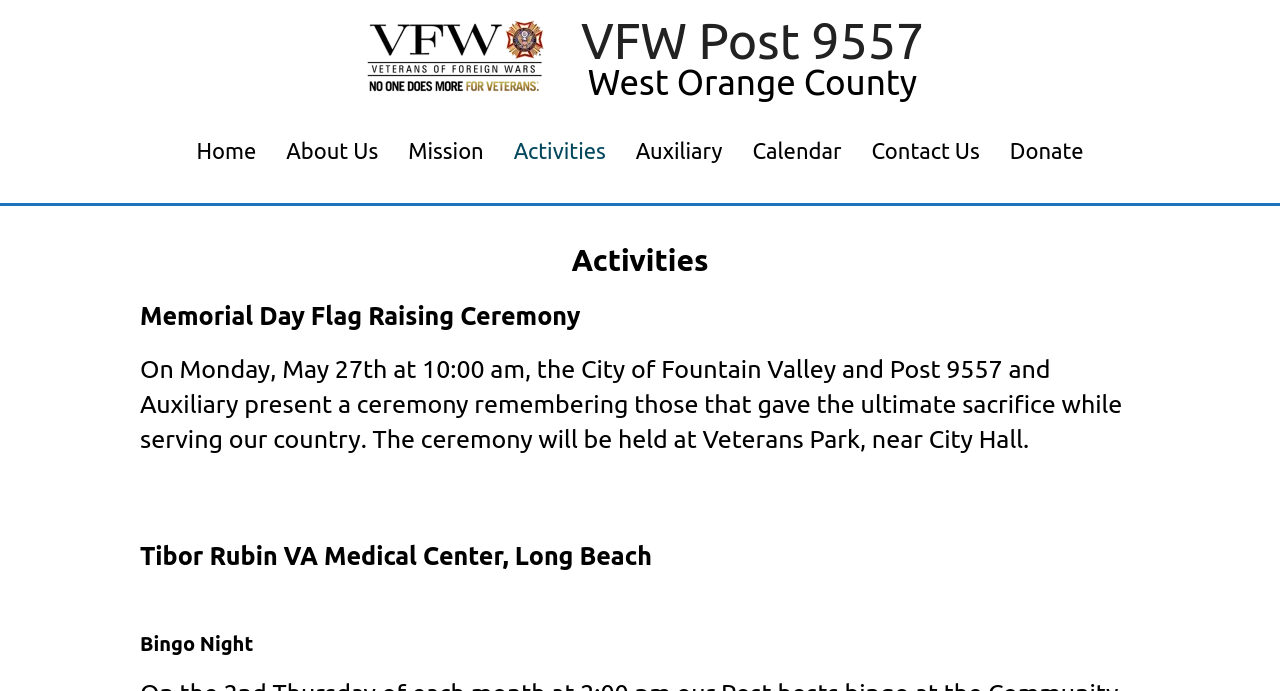Extract the bounding box coordinates for the HTML element that matches this description: "alt="VFW Post 9557"". The coordinates should be four float numbers between 0 and 1, i.e., [left, top, right, bottom].

[0.278, 0.059, 0.434, 0.1]